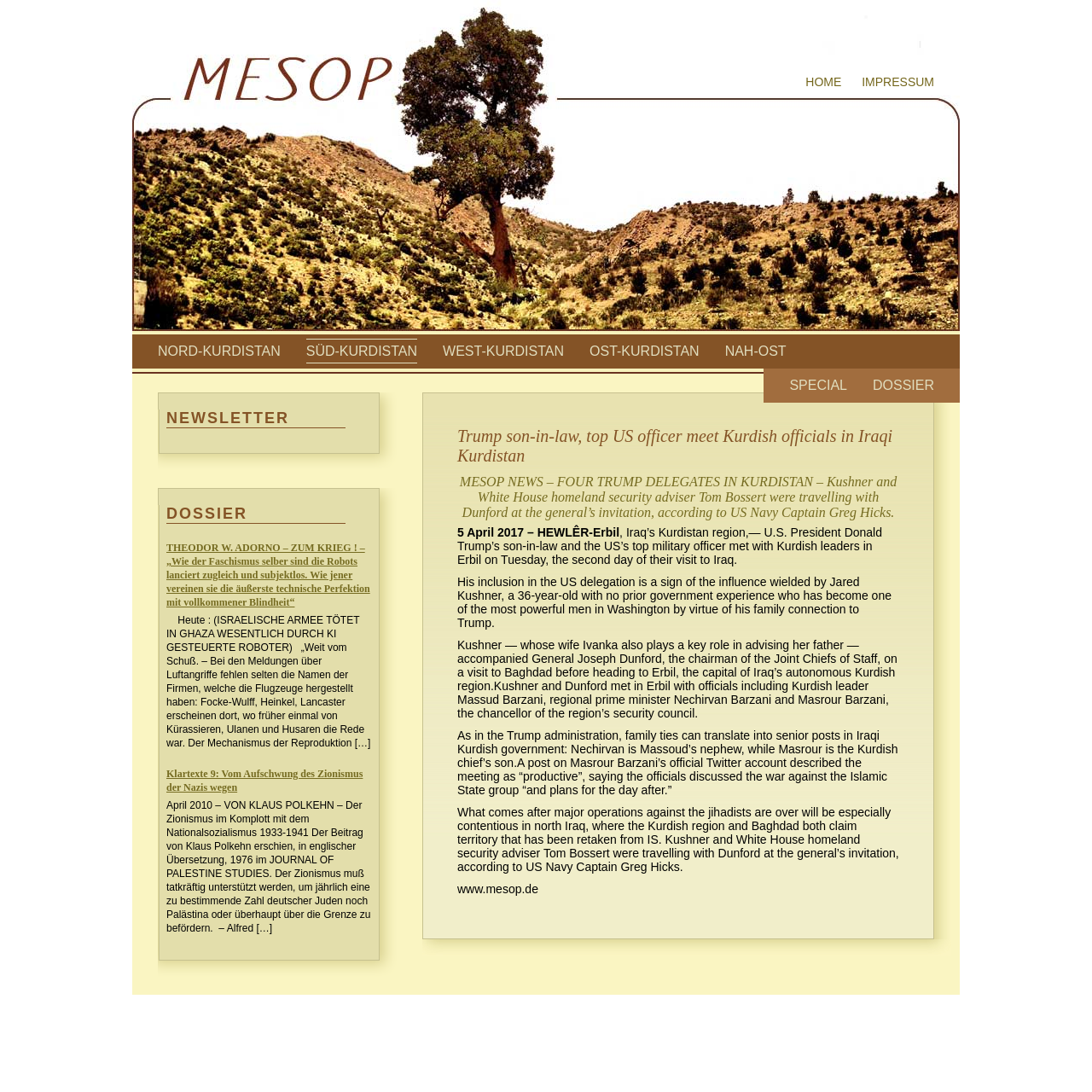Using the provided element description: "Dossier", identify the bounding box coordinates. The coordinates should be four floats between 0 and 1 in the order [left, top, right, bottom].

[0.799, 0.346, 0.855, 0.359]